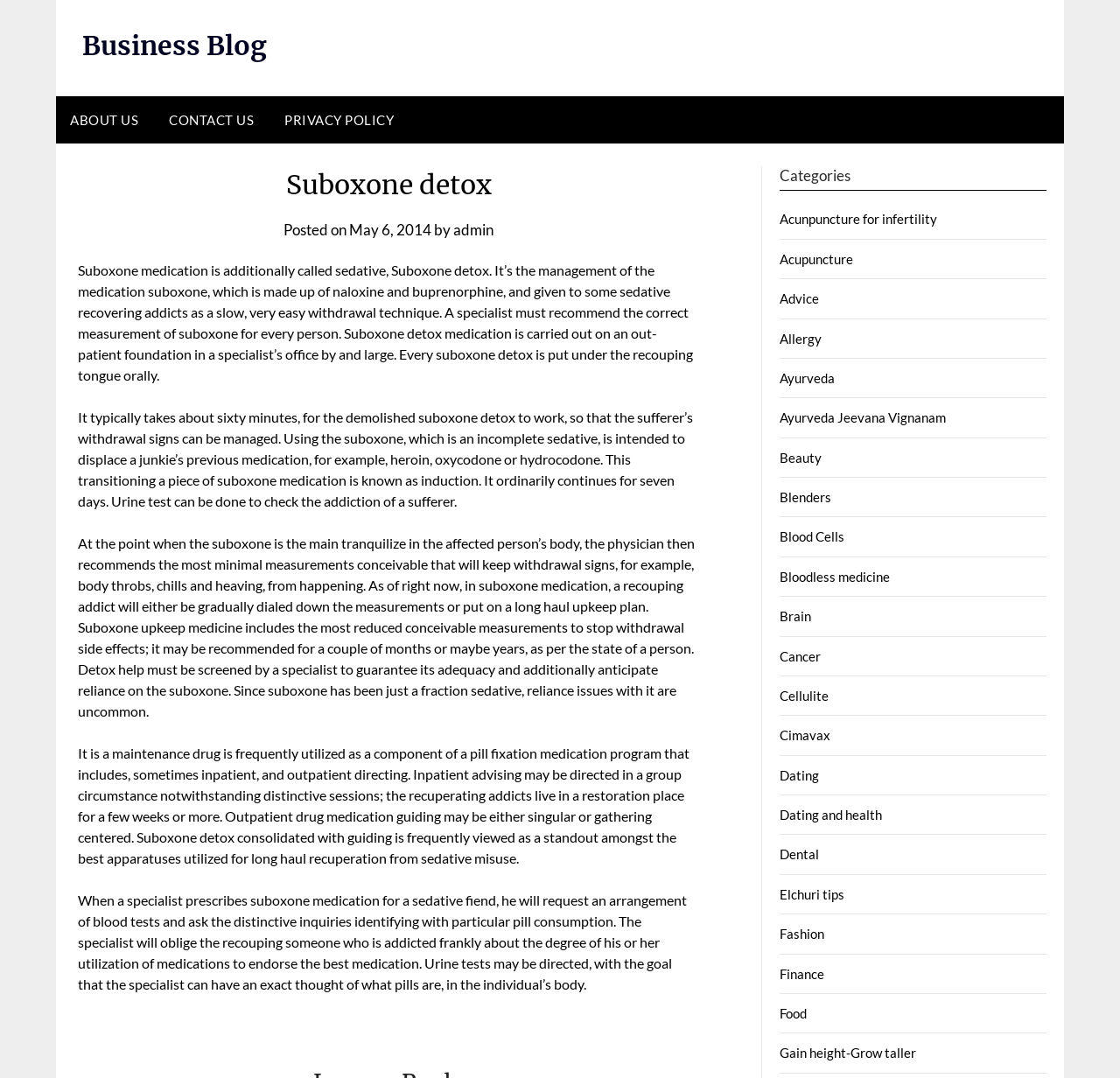What type of test may be conducted to check for addiction?
Look at the image and provide a short answer using one word or a phrase.

Urine test